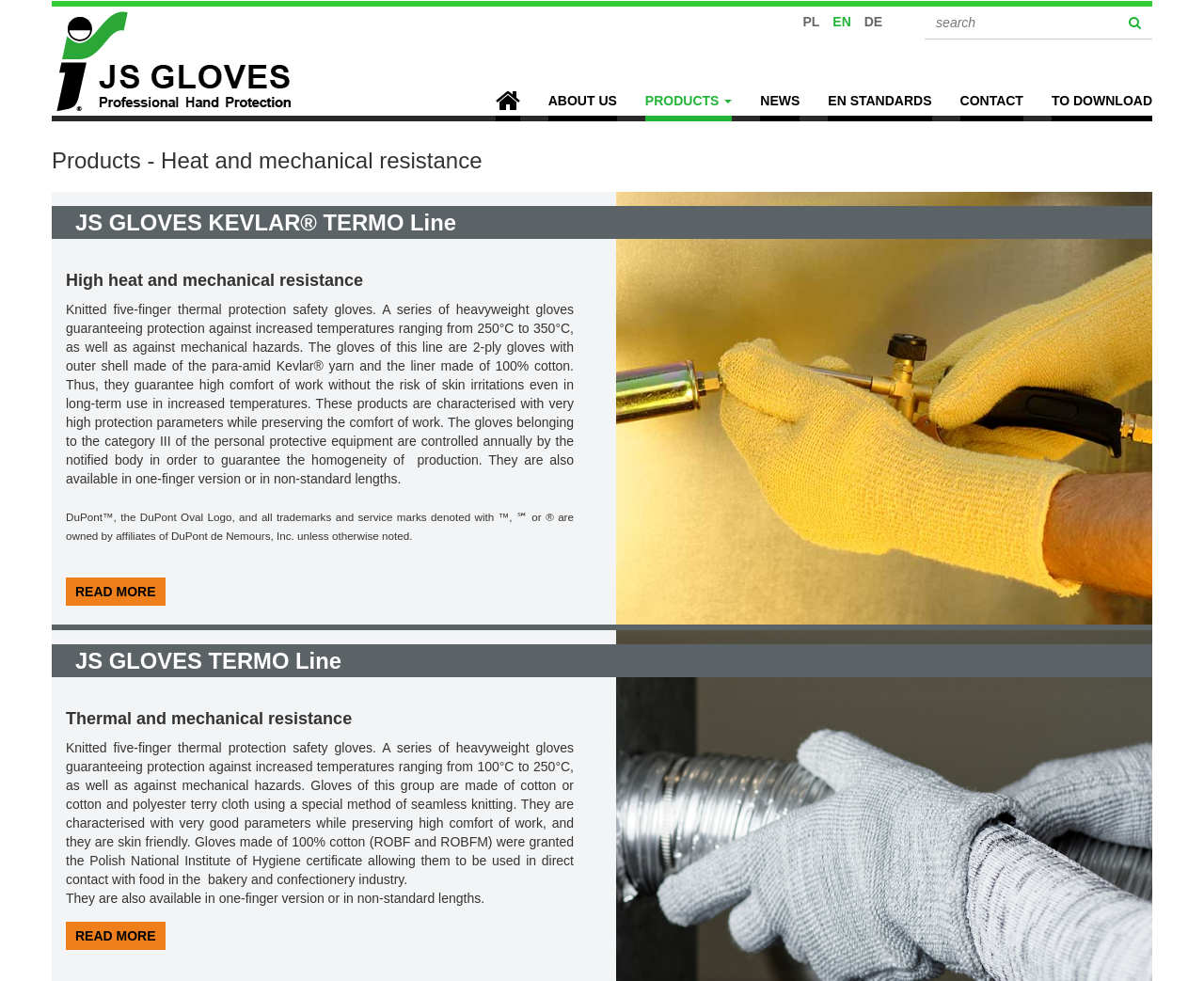Given the element description parent_node: PL EN DE title="JS-GLOVES", identify the bounding box coordinates for the UI element on the webpage screenshot. The format should be (top-left x, top-left y, bottom-right x, bottom-right y), with values between 0 and 1.

[0.043, 0.007, 0.245, 0.118]